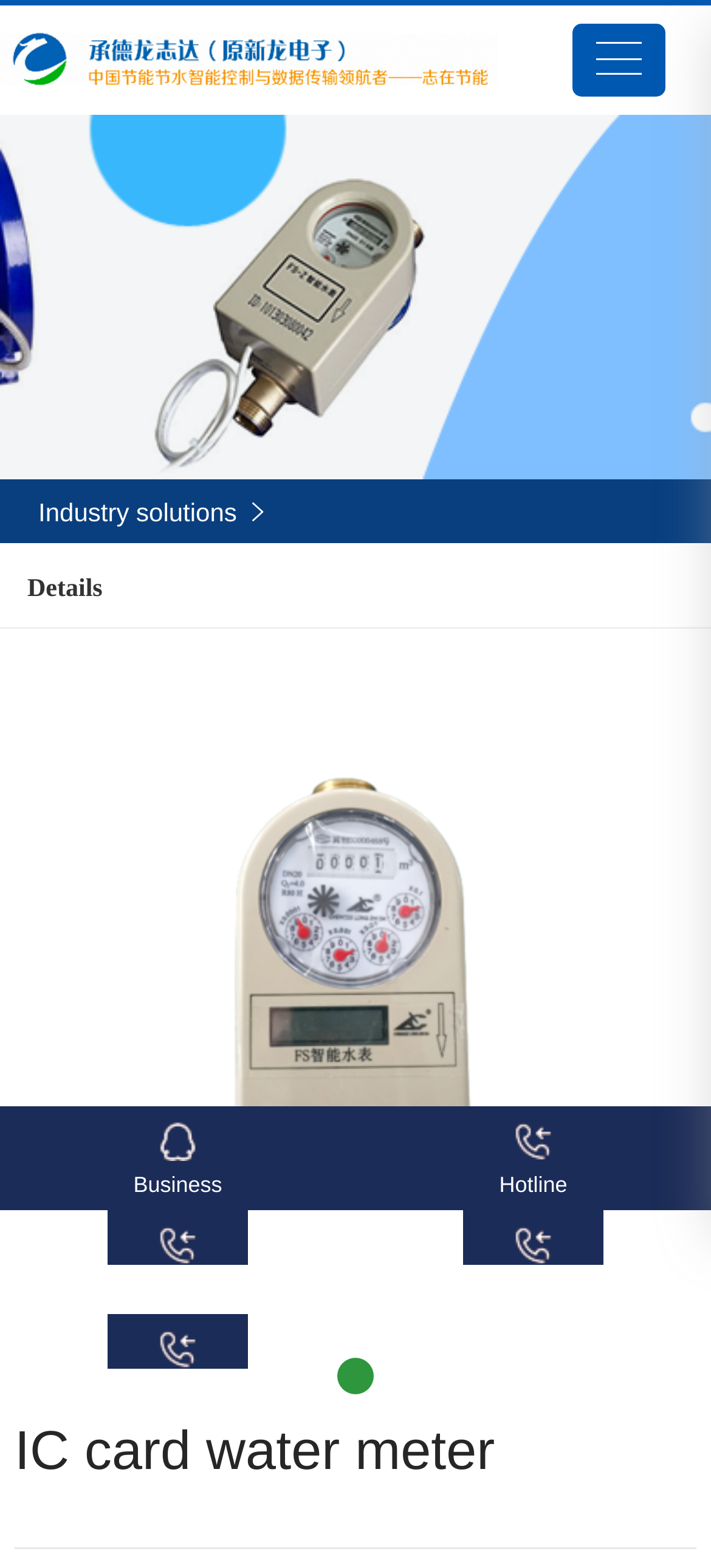Extract the bounding box of the UI element described as: "Business".

[0.151, 0.706, 0.349, 0.74]